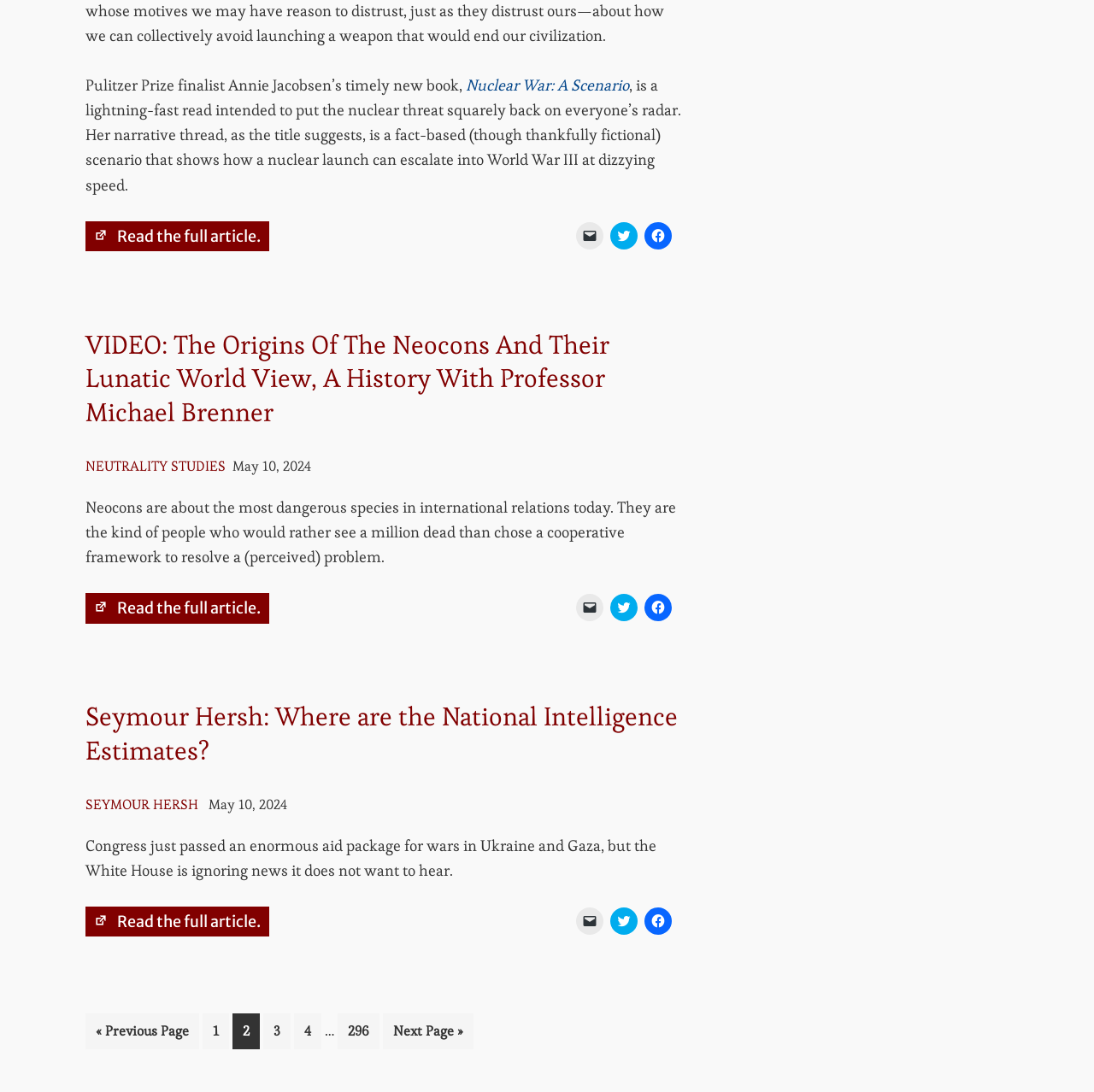Using the provided element description "Read the full article.", determine the bounding box coordinates of the UI element.

[0.078, 0.203, 0.246, 0.23]